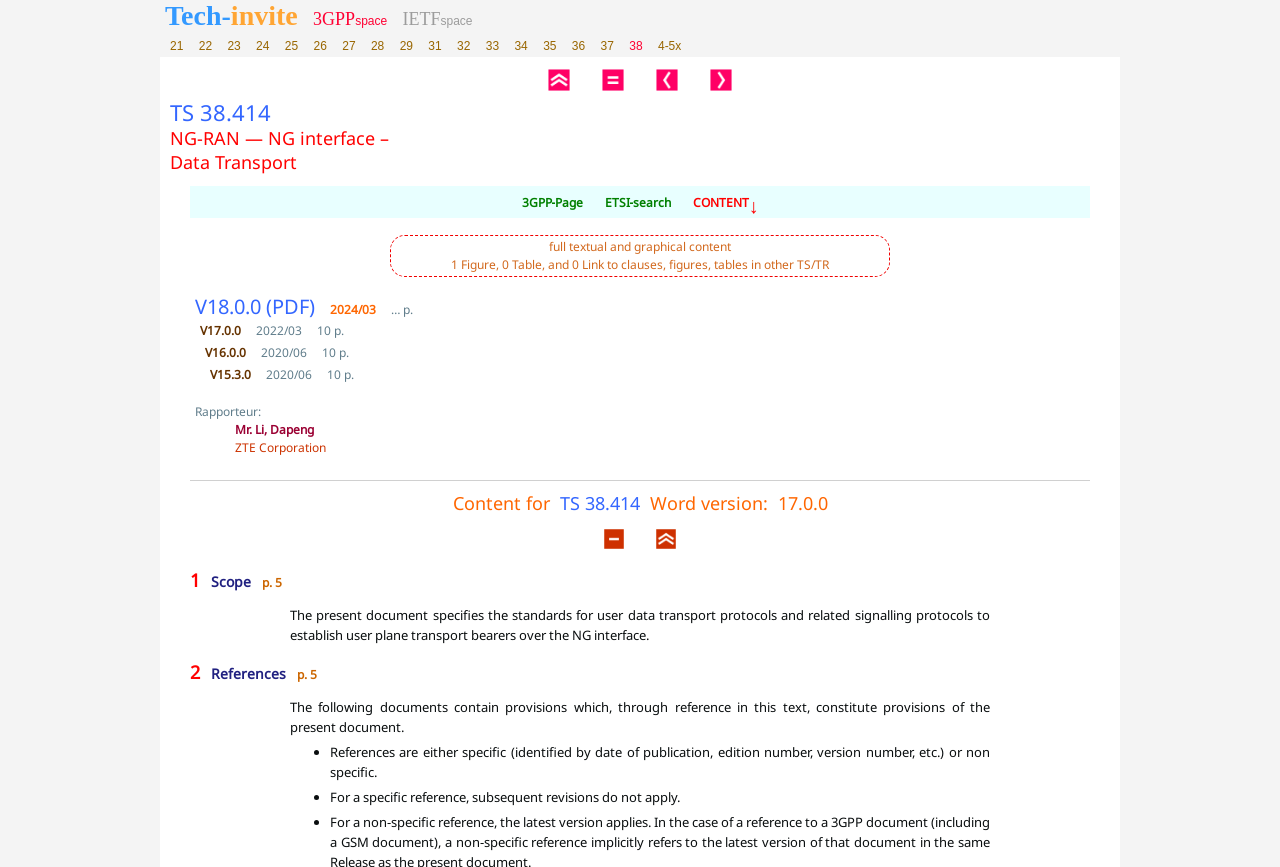Please determine the bounding box coordinates of the element to click on in order to accomplish the following task: "Go to the 'Top' page". Ensure the coordinates are four float numbers ranging from 0 to 1, i.e., [left, top, right, bottom].

[0.428, 0.082, 0.445, 0.104]